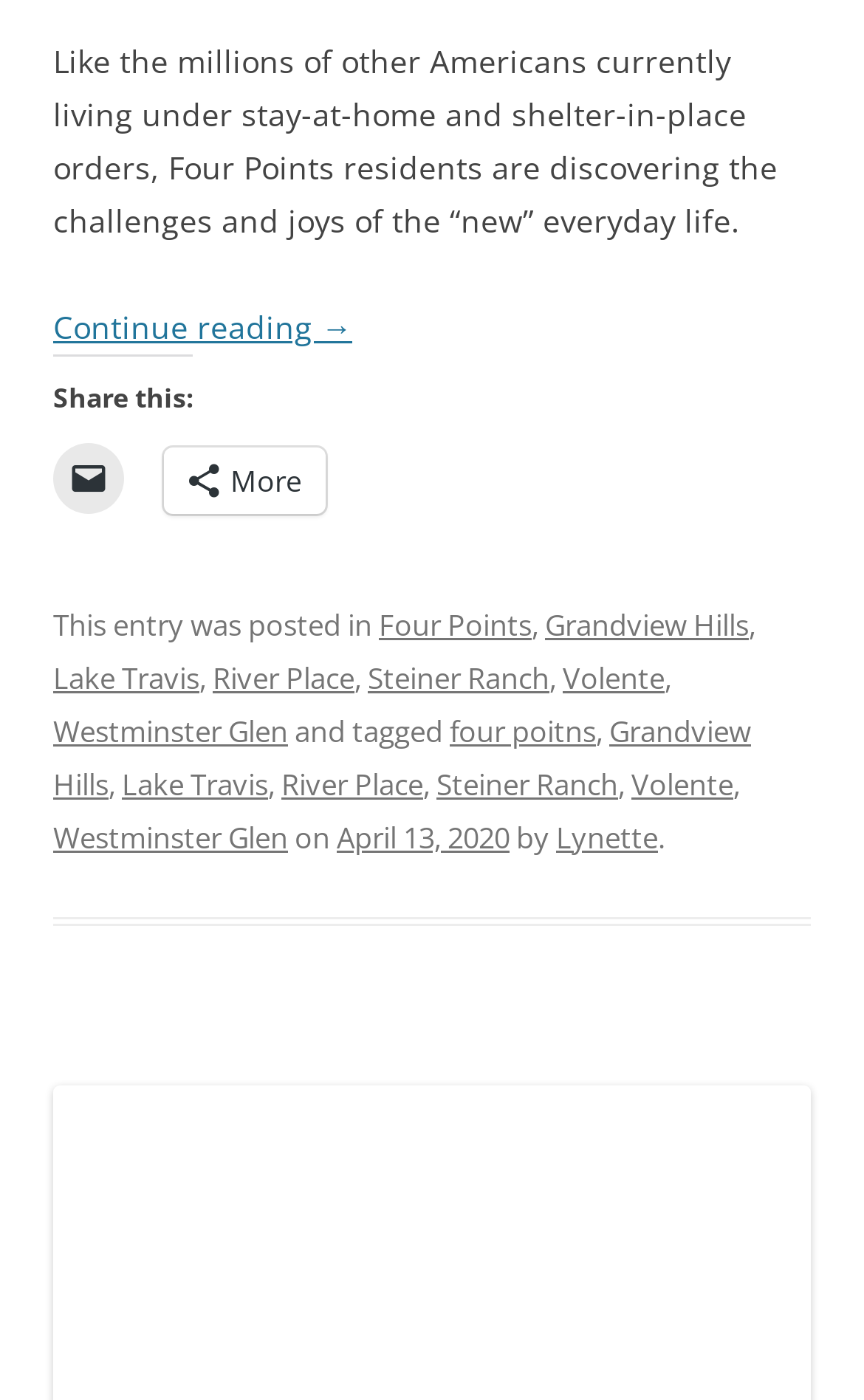Please provide a detailed answer to the question below by examining the image:
What is the date of the current article?

The date of the current article is mentioned at the bottom of the article, where it says 'on April 13, 2020'. This indicates that the article was published on this date.